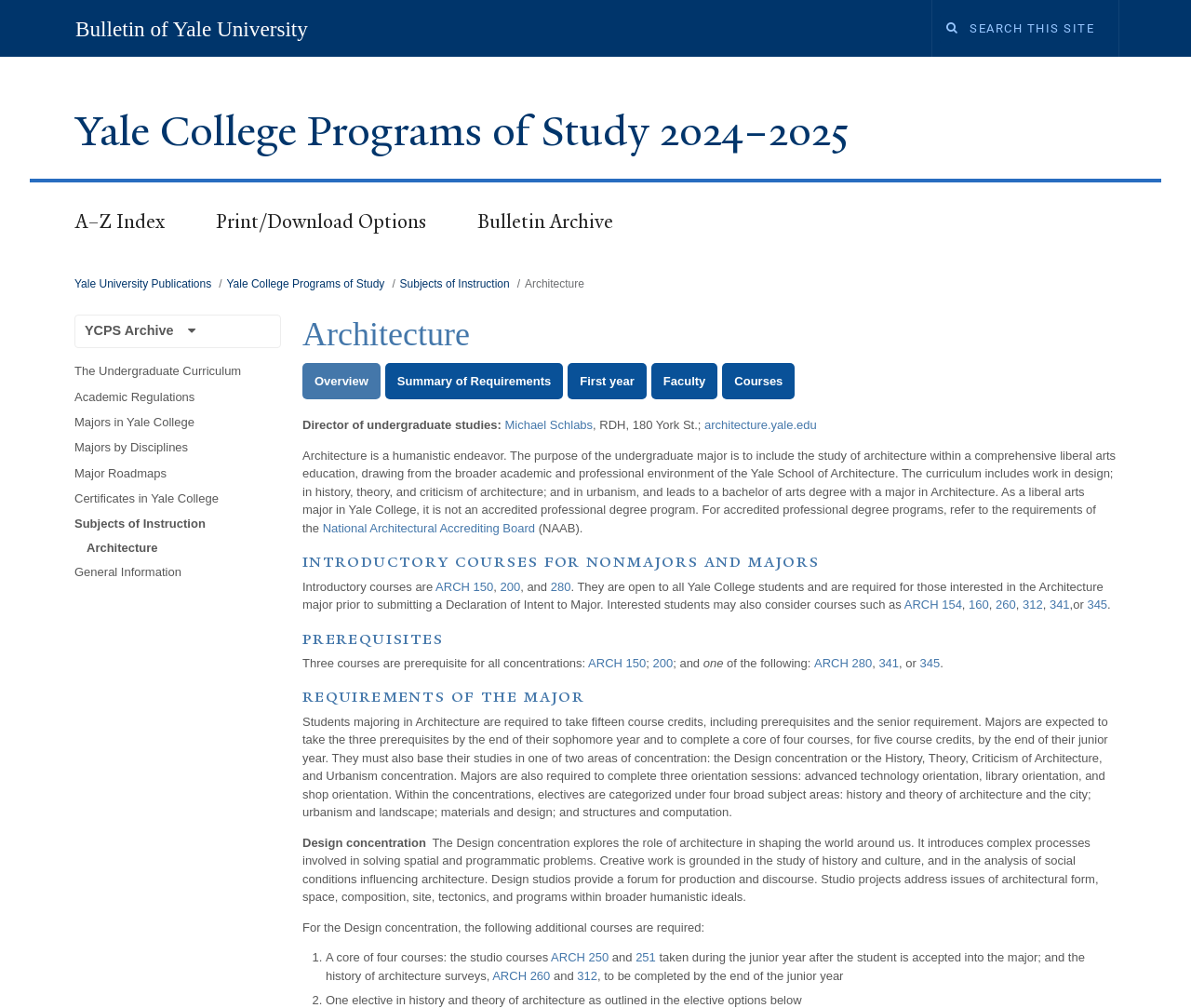Using the image as a reference, answer the following question in as much detail as possible:
What is the name of the director of undergraduate studies?

I found the answer by looking at the section that mentions the director of undergraduate studies, which is Michael Schlabs, RDH, 180 York St.